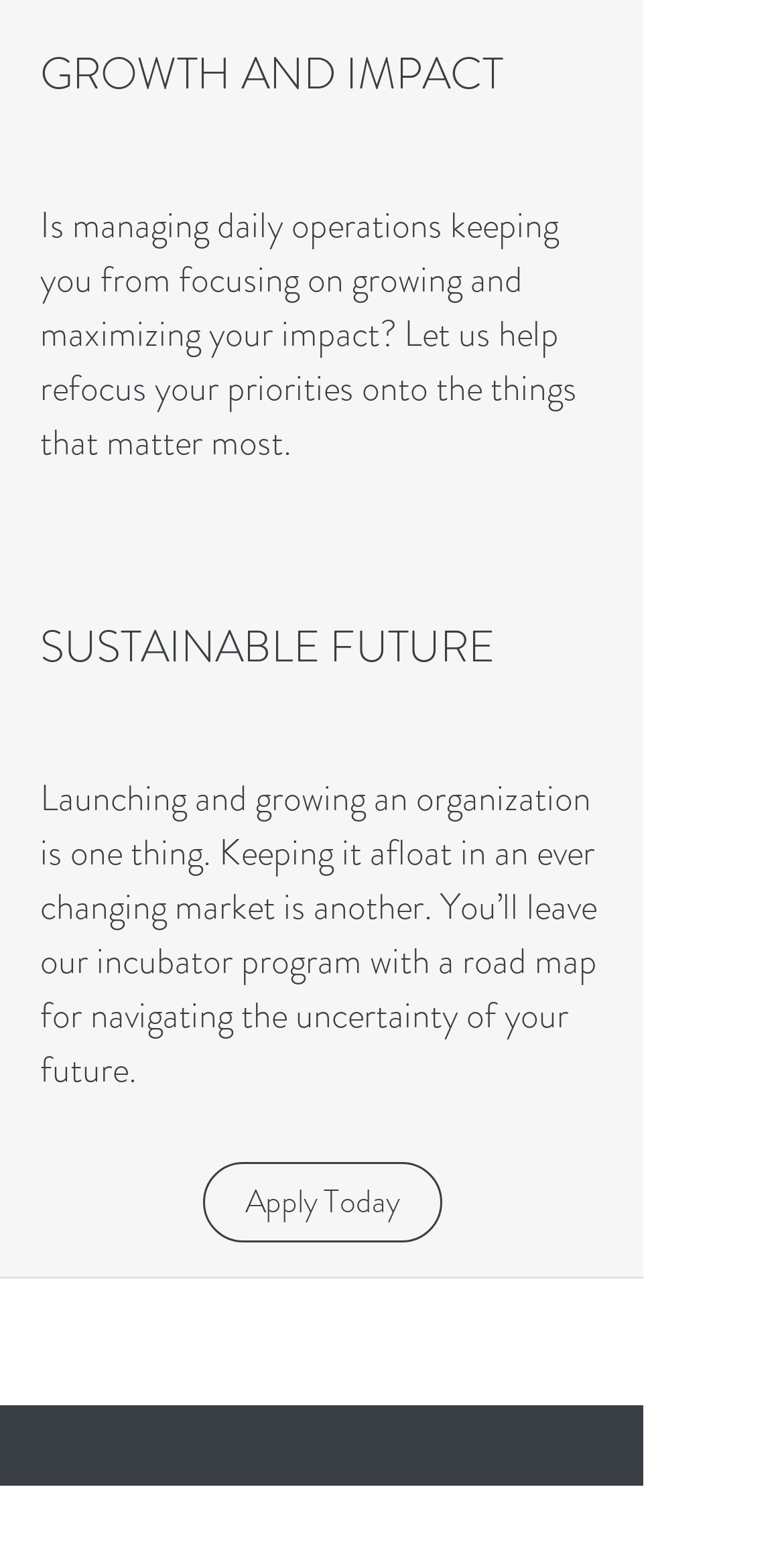Please answer the following question using a single word or phrase: 
What is the copyright year of the webpage?

2017